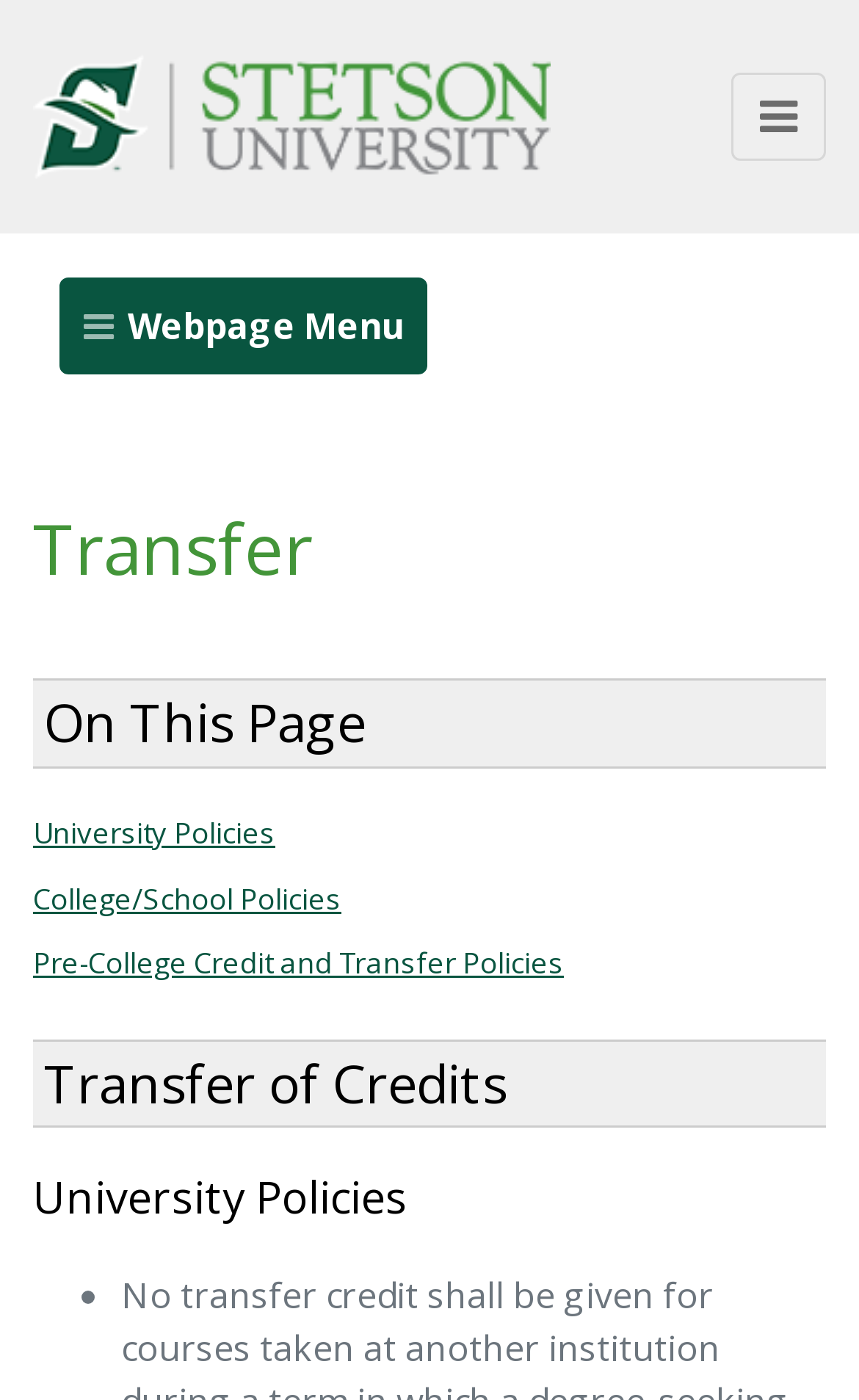Identify the bounding box for the UI element described as: "Pre-College Credit and Transfer Policies". The coordinates should be four float numbers between 0 and 1, i.e., [left, top, right, bottom].

[0.038, 0.674, 0.656, 0.702]